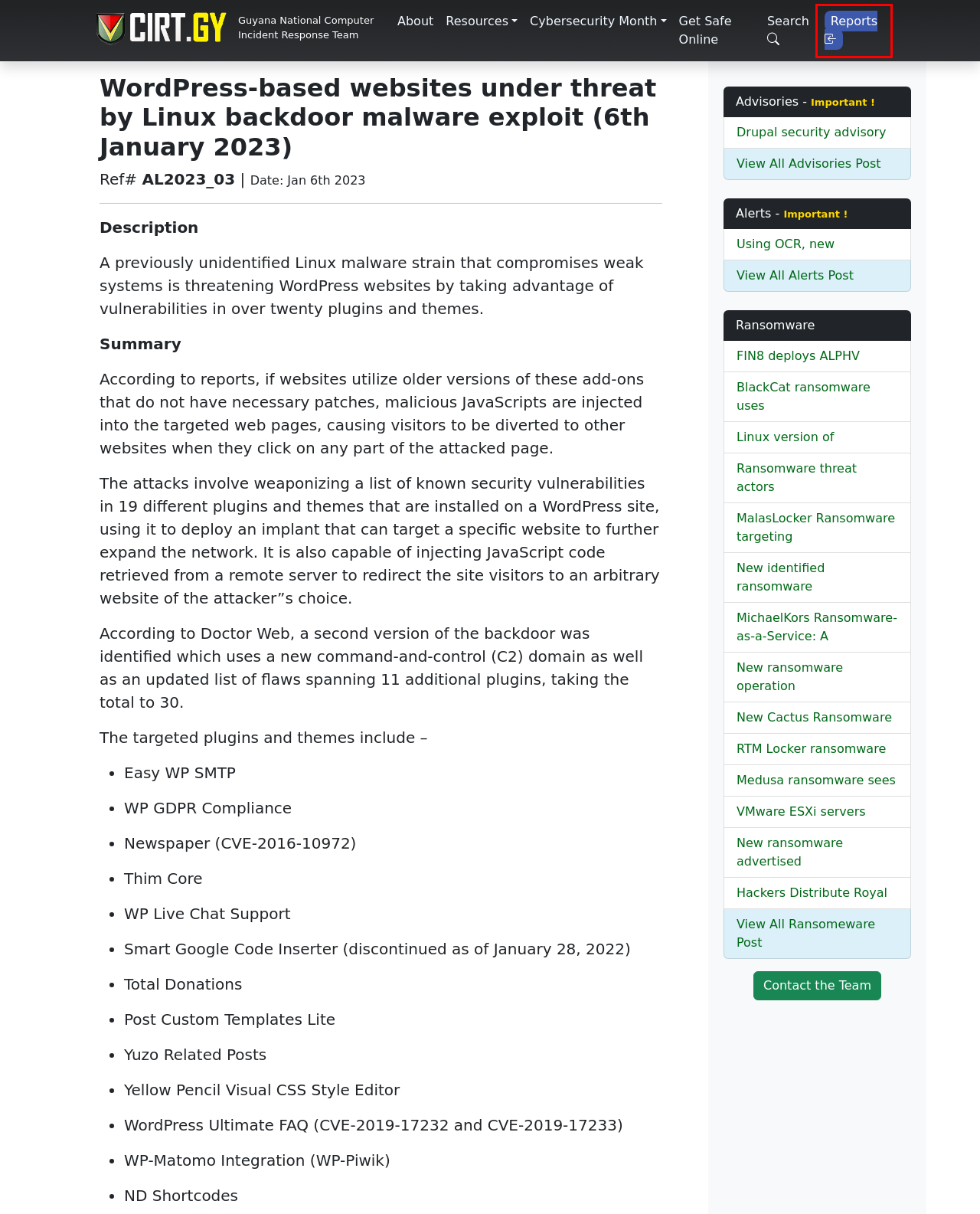You have a screenshot showing a webpage with a red bounding box around a UI element. Choose the webpage description that best matches the new page after clicking the highlighted element. Here are the options:
A. dataprotectionact18of2023 | Parliament of Guyana
B. digitalidentitycardact19of2023 | Parliament of Guyana
C. Linux backdoor malware infects WordPress-based websites
D. Incident Reporting - Cirt
E. planninganddevelopmentsinglewindowsystemact11of2023 | Parliament of Guyana
F. cyber-crime-act-2018 | Parliament of Guyana
G. customs-and-trade-single-window-system-act-2019 | Parliament of Guyana
H. National Data Management  Authority Act 1983 | Parliament of Guyana

D